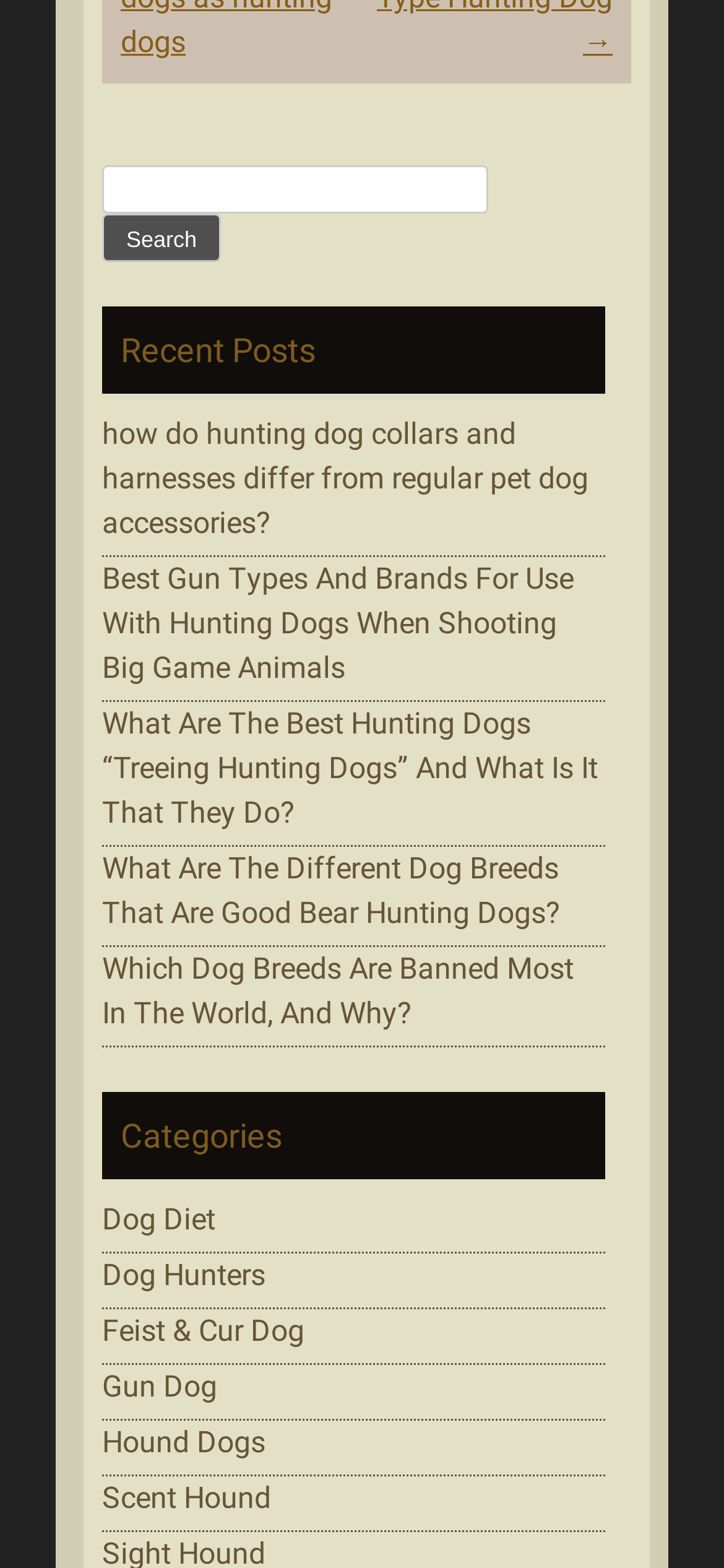How many recent posts are listed on the webpage?
Based on the screenshot, provide a one-word or short-phrase response.

5